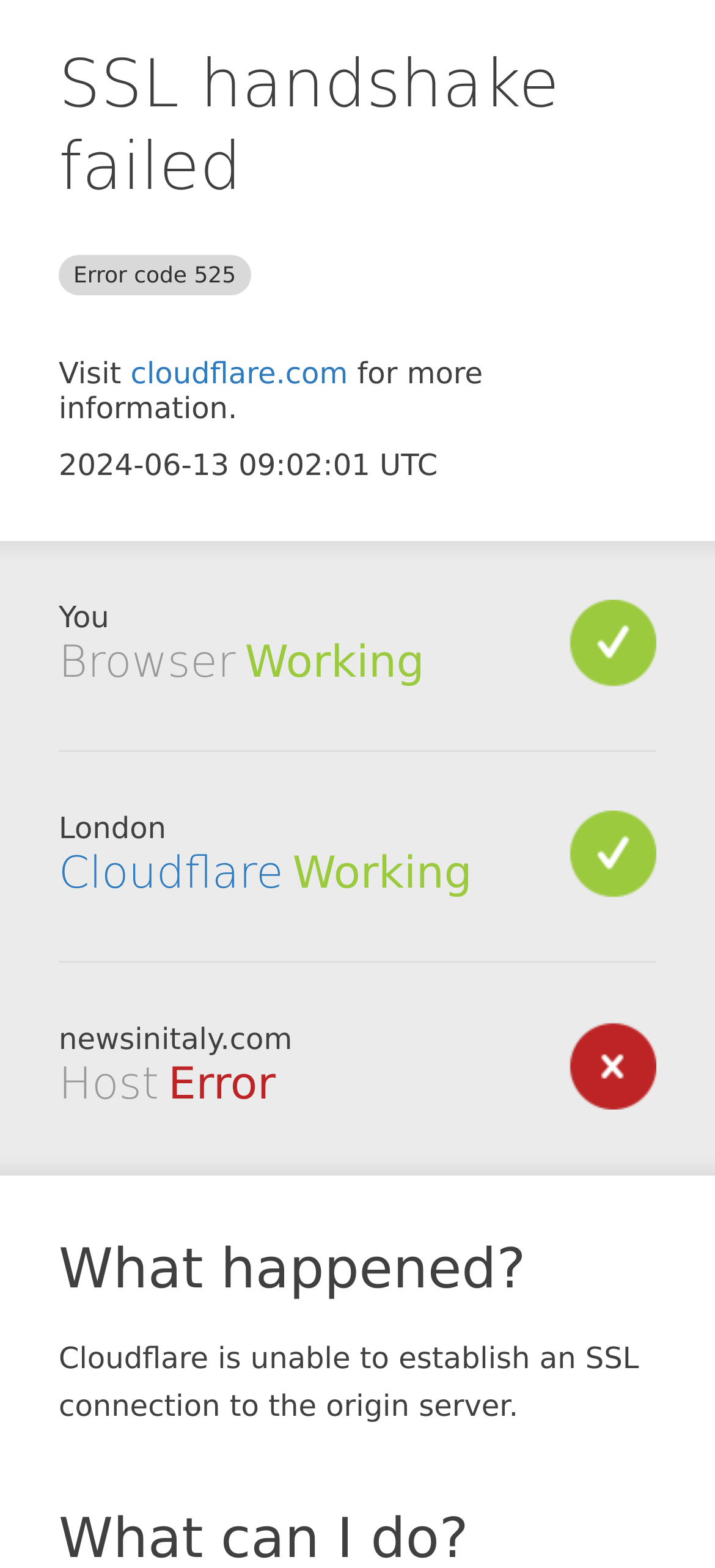Create an in-depth description of the webpage, covering main sections.

The webpage appears to be an error page, displaying a message about an SSL handshake failure. At the top, there is a heading that reads "SSL handshake failed Error code 525". Below this heading, there is a link to "cloudflare.com" with a brief description "Visit" and additional text "for more information." The current date and time, "2024-06-13 09:02:01 UTC", is displayed below.

On the left side of the page, there are several sections with headings, including "Browser", "Cloudflare", and "Host". The "Browser" section has a subheading "Working" and is located above the "Cloudflare" section, which also has a subheading "Working". The "Host" section has a subheading "Error".

Further down the page, there is a heading "What happened?" followed by a paragraph of text that explains the error, stating that "Cloudflare is unable to establish an SSL connection to the origin server."